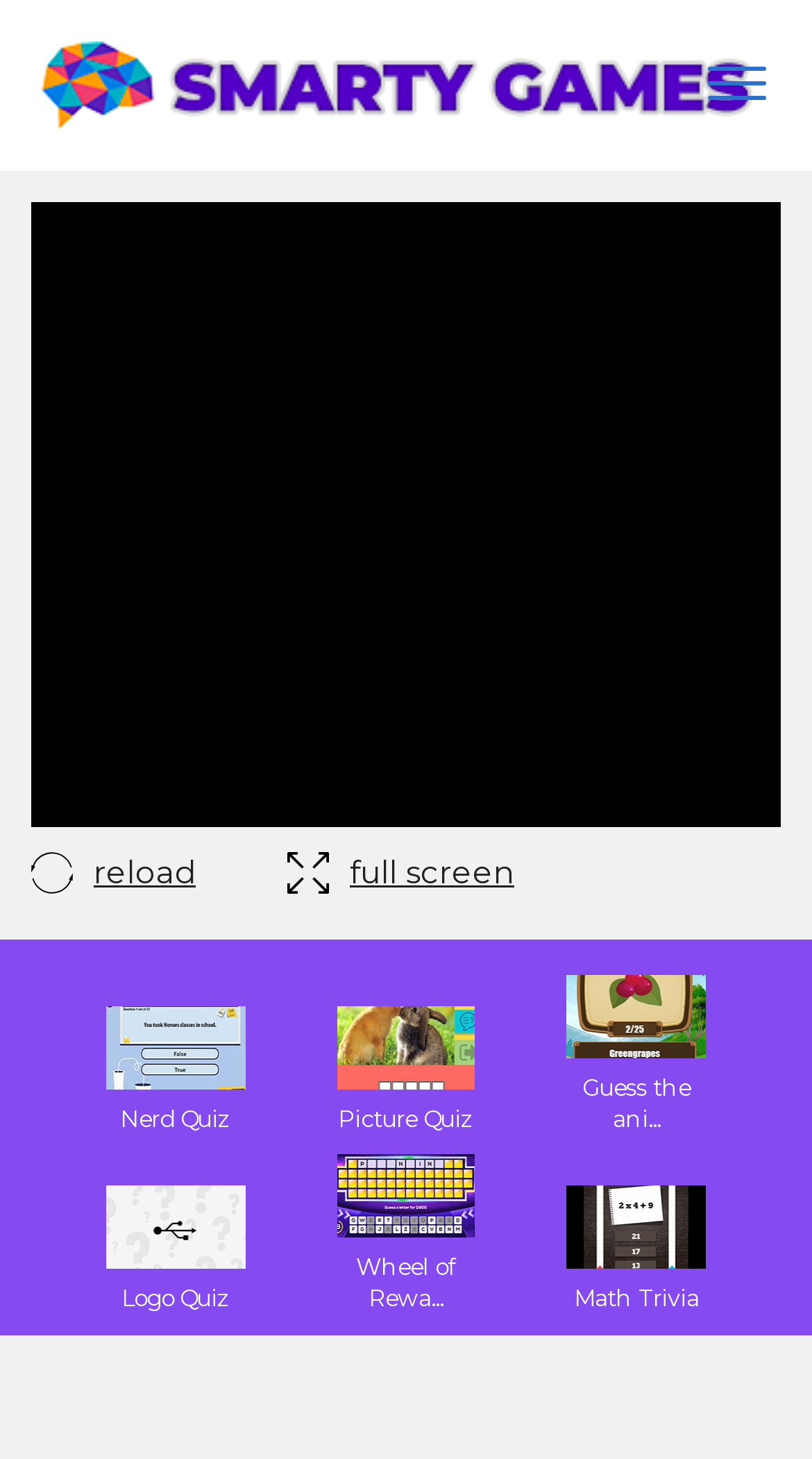Find the bounding box coordinates of the clickable region needed to perform the following instruction: "toggle navigation". The coordinates should be provided as four float numbers between 0 and 1, i.e., [left, top, right, bottom].

[0.854, 0.043, 0.962, 0.071]